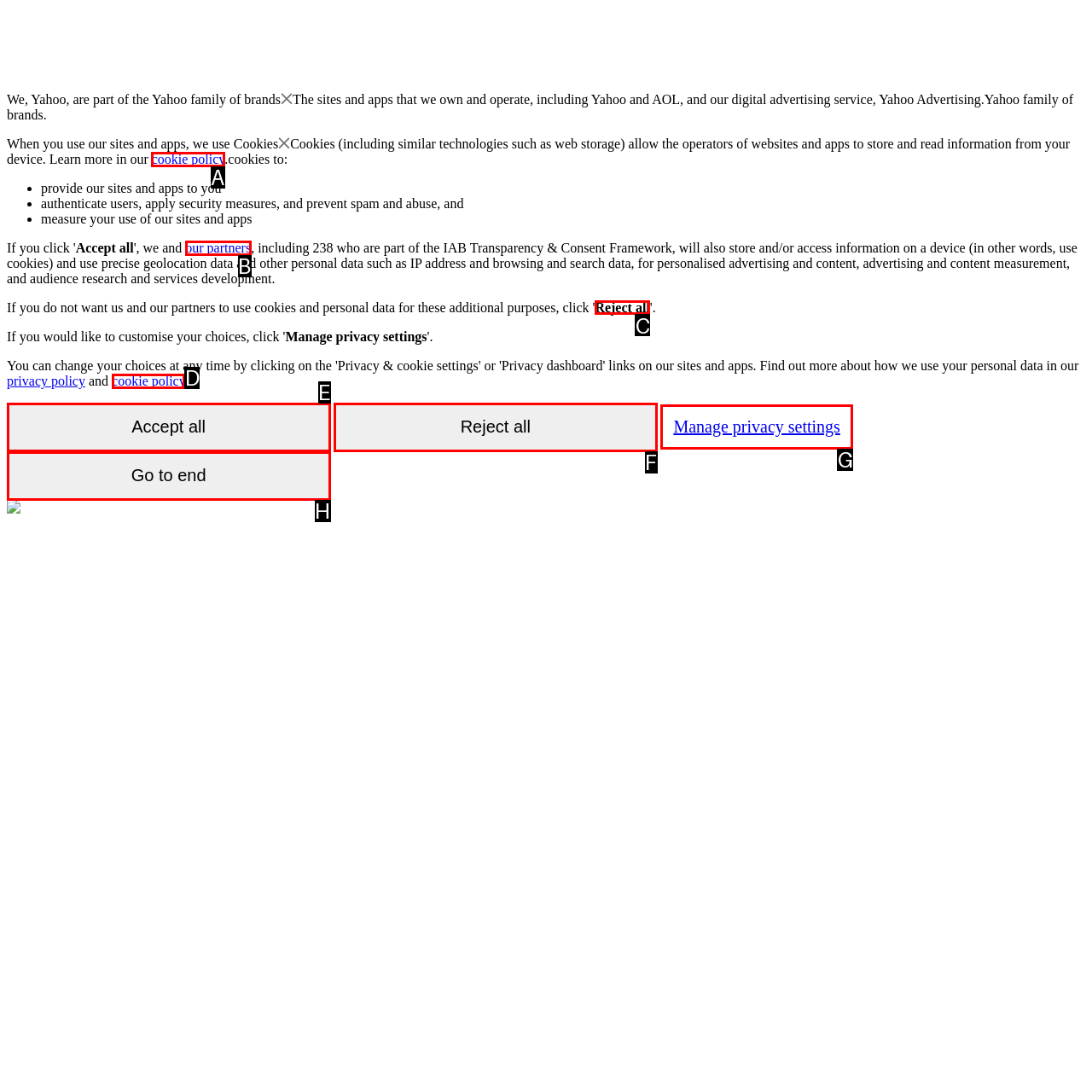Indicate which UI element needs to be clicked to fulfill the task: Click the 'Reject all' button
Answer with the letter of the chosen option from the available choices directly.

C